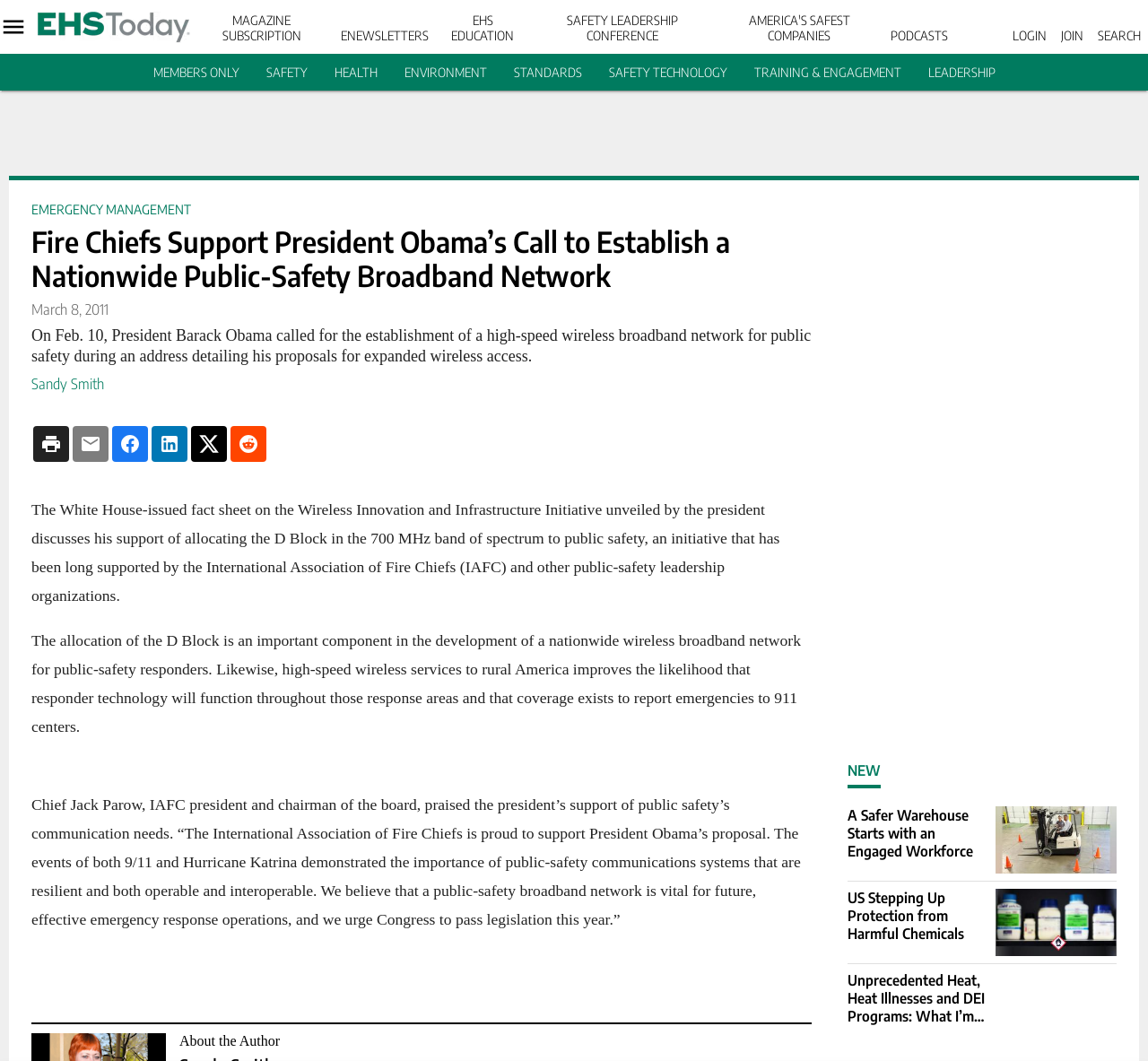Pinpoint the bounding box coordinates of the area that should be clicked to complete the following instruction: "Post a comment". The coordinates must be given as four float numbers between 0 and 1, i.e., [left, top, right, bottom].

None